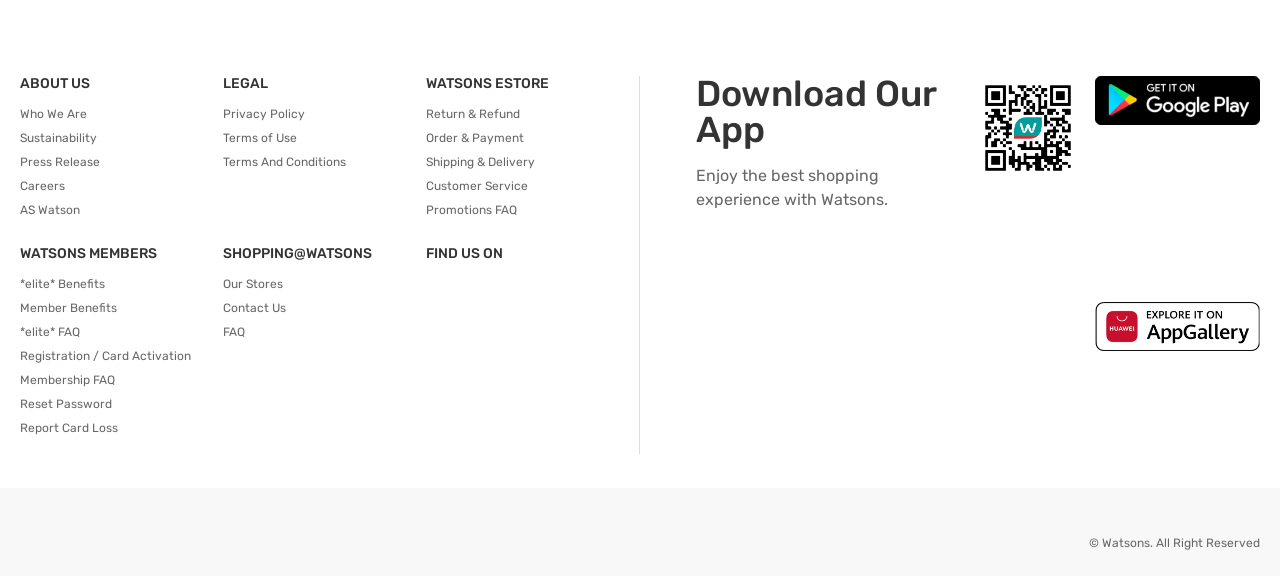Please find the bounding box coordinates of the clickable region needed to complete the following instruction: "Find Watsons on Facebook". The bounding box coordinates must consist of four float numbers between 0 and 1, i.e., [left, top, right, bottom].

[0.333, 0.483, 0.348, 0.517]